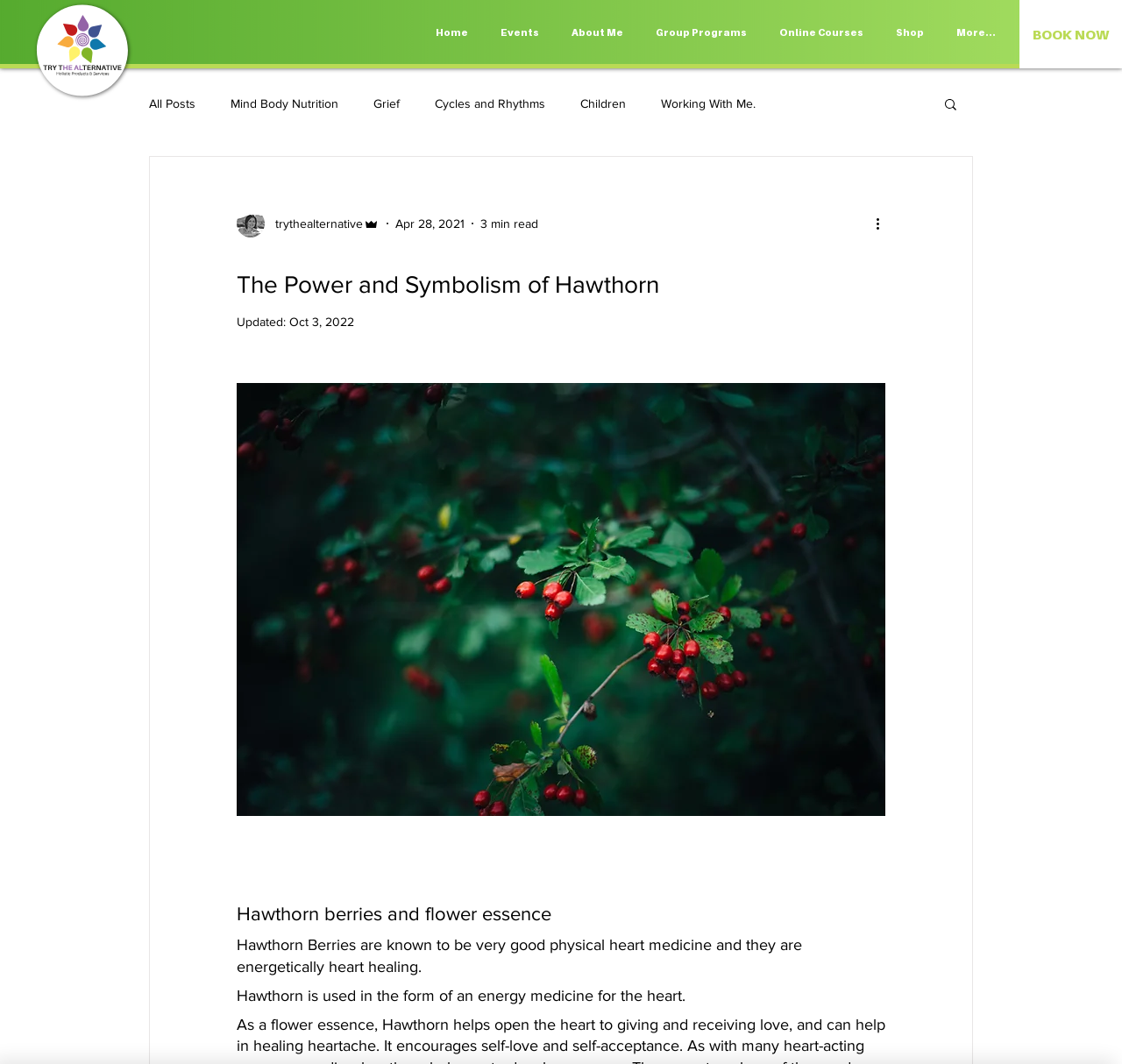What is the headline of the webpage?

The Power and Symbolism of Hawthorn